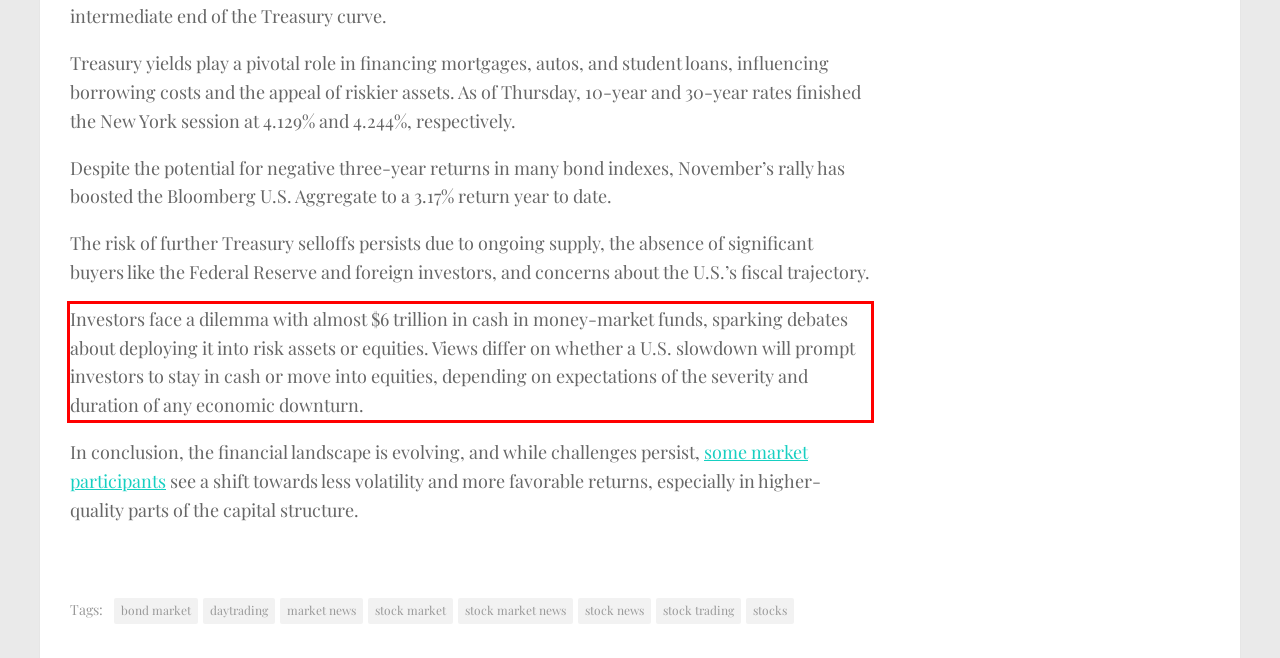You have a screenshot of a webpage with a red bounding box. Use OCR to generate the text contained within this red rectangle.

Investors face a dilemma with almost $6 trillion in cash in money-market funds, sparking debates about deploying it into risk assets or equities. Views differ on whether a U.S. slowdown will prompt investors to stay in cash or move into equities, depending on expectations of the severity and duration of any economic downturn.